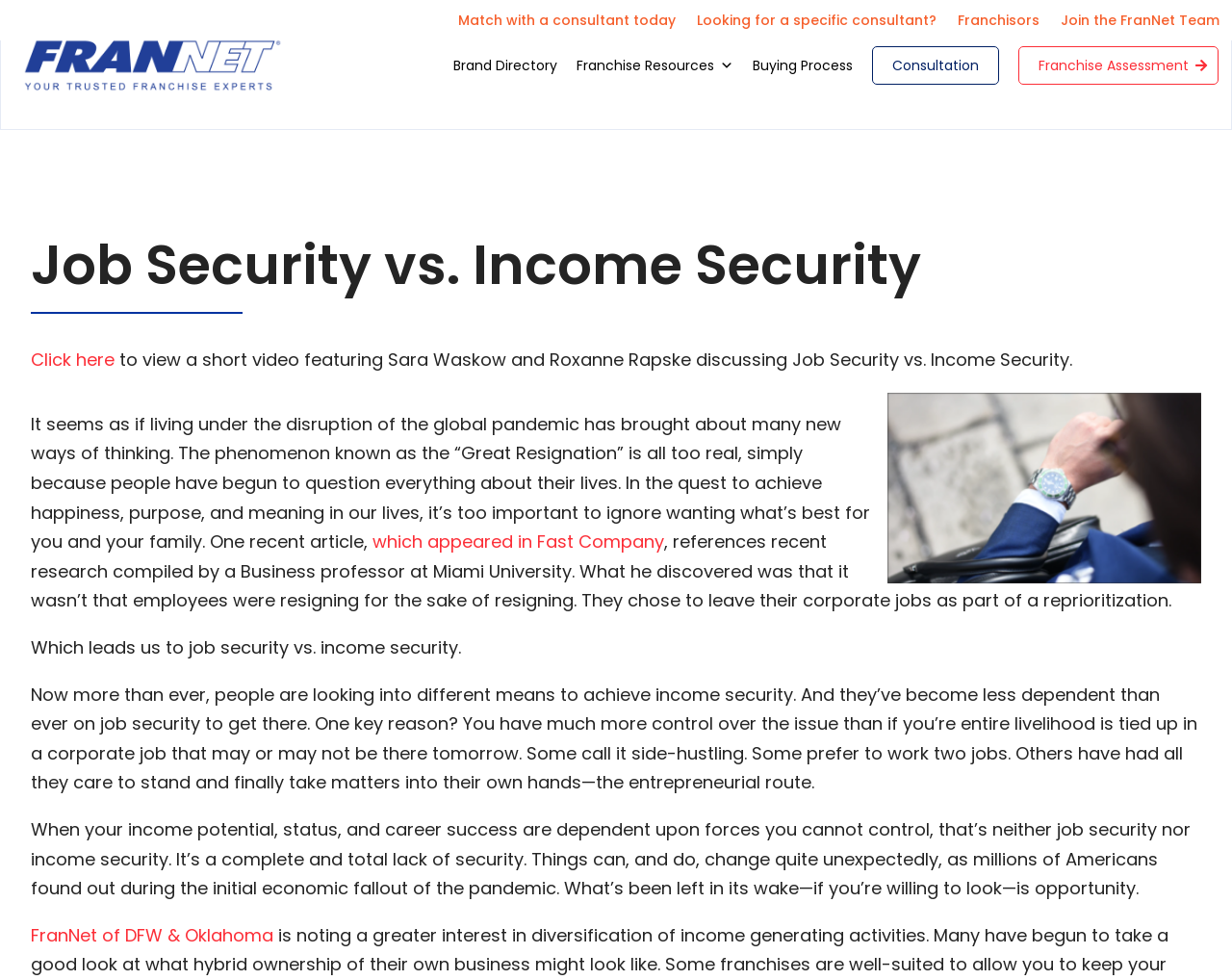Find the bounding box coordinates for the area that must be clicked to perform this action: "Explore the Brand Directory".

[0.368, 0.047, 0.453, 0.086]